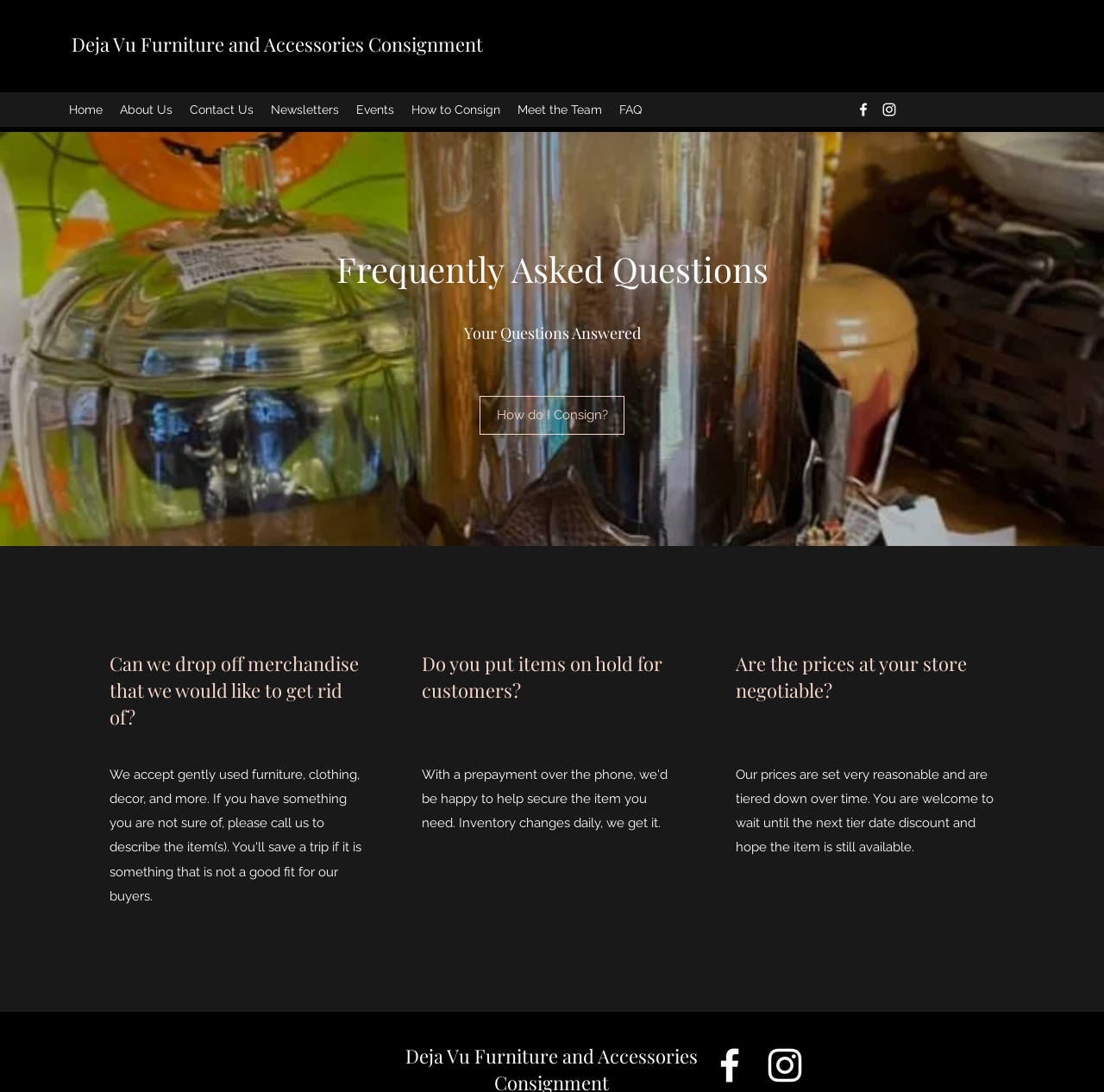Provide an in-depth description of the elements and layout of the webpage.

The webpage is about Deja Vu Consignment, a store that sells unique treasures like furniture, accessories, clothing, decor, and more. At the top, there is a navigation bar with links to different sections of the website, including Home, About Us, Contact Us, Newsletters, Events, How to Consign, Meet the Team, and FAQ. 

Below the navigation bar, there is a large image that takes up the entire width of the page, showcasing decorative items on display. 

The main content of the page is focused on Frequently Asked Questions. There is a heading that reads "Frequently Asked Questions" and a subheading that says "Your Questions Answered". 

Below the heading, there are several questions and answers. The first question is "How do I Consign?" with a link to the answer. The other questions include "Can we drop off merchandise that we would like to get rid of?", "Do you put items on hold for customers?", and "Are the prices at your store negotiable?". The answers to these questions are provided in paragraphs below each question. 

At the top right corner of the page, there is a social bar with links to Facebook and Instagram, each accompanied by an image of the respective social media platform's logo. There is another social bar at the bottom of the page with the same links and images.